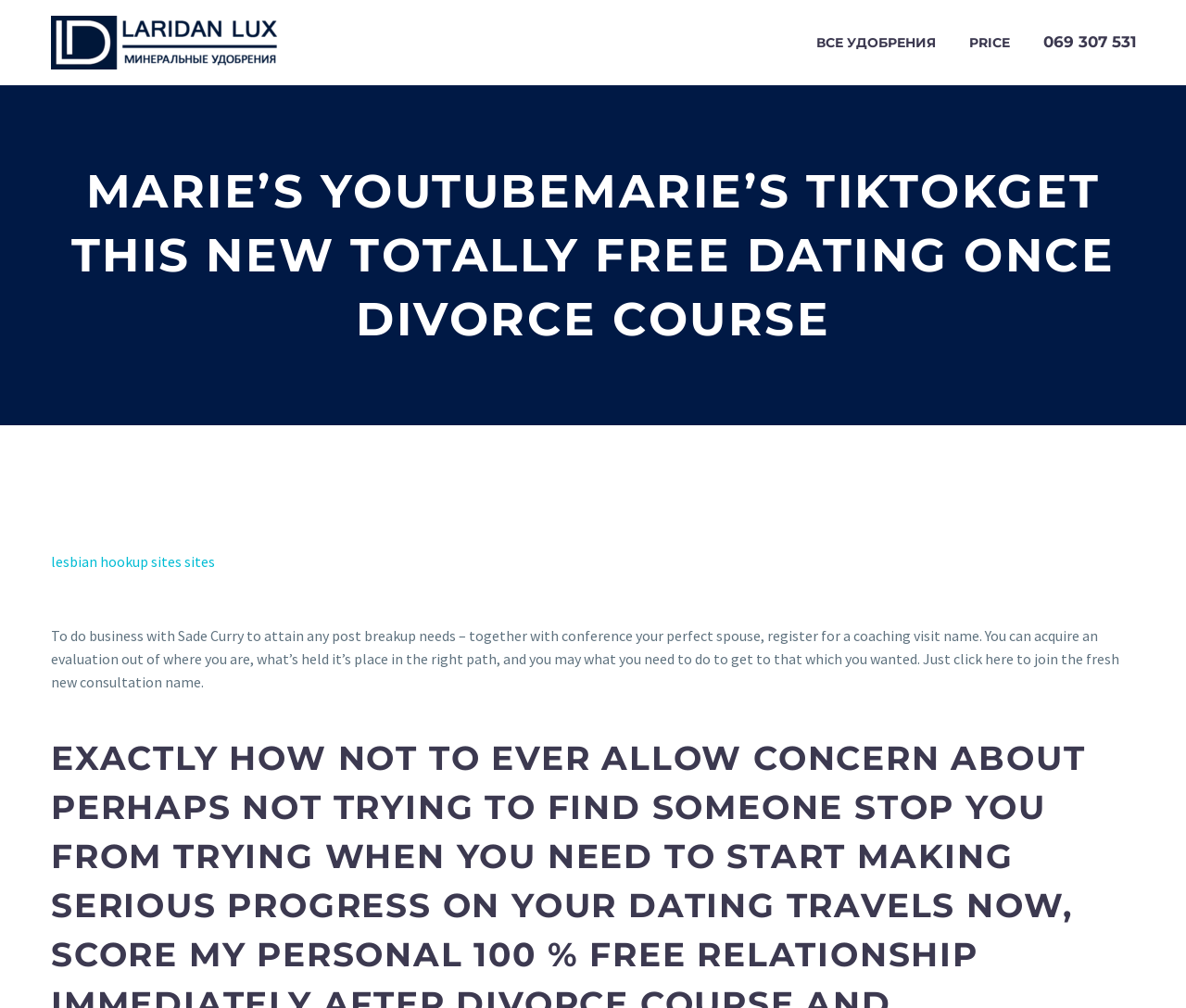Write an extensive caption that covers every aspect of the webpage.

The webpage appears to be a personal or professional website for Marie, promoting her YouTube and TikTok channels, as well as a free dating course after divorce. 

At the top left of the page, there are two small images with the same description 'Îngrăşăminte minerale, fertilizanţi', which are positioned side by side. 

Below these images, there is a large heading that spans almost the entire width of the page, which reads 'MARIE’S YOUTUBEMARIE’S TIKTOKGET THIS NEW TOTALLY FREE DATING ONCE DIVORCE COURSE'. 

To the right of the images, there are three links positioned in a row: 'ВСЕ УДОБРЕНИЯ', 'PRICE', and '069 307 531'. 

Under the heading, there is a link to 'lesbian hookup sites sites' on the left side of the page. 

Below this link, there is a block of text that describes a coaching visit with Sade Curry, where one can discuss post-breakup needs and get guidance on finding a perfect spouse. The text invites the reader to click a link to join a consultation call.